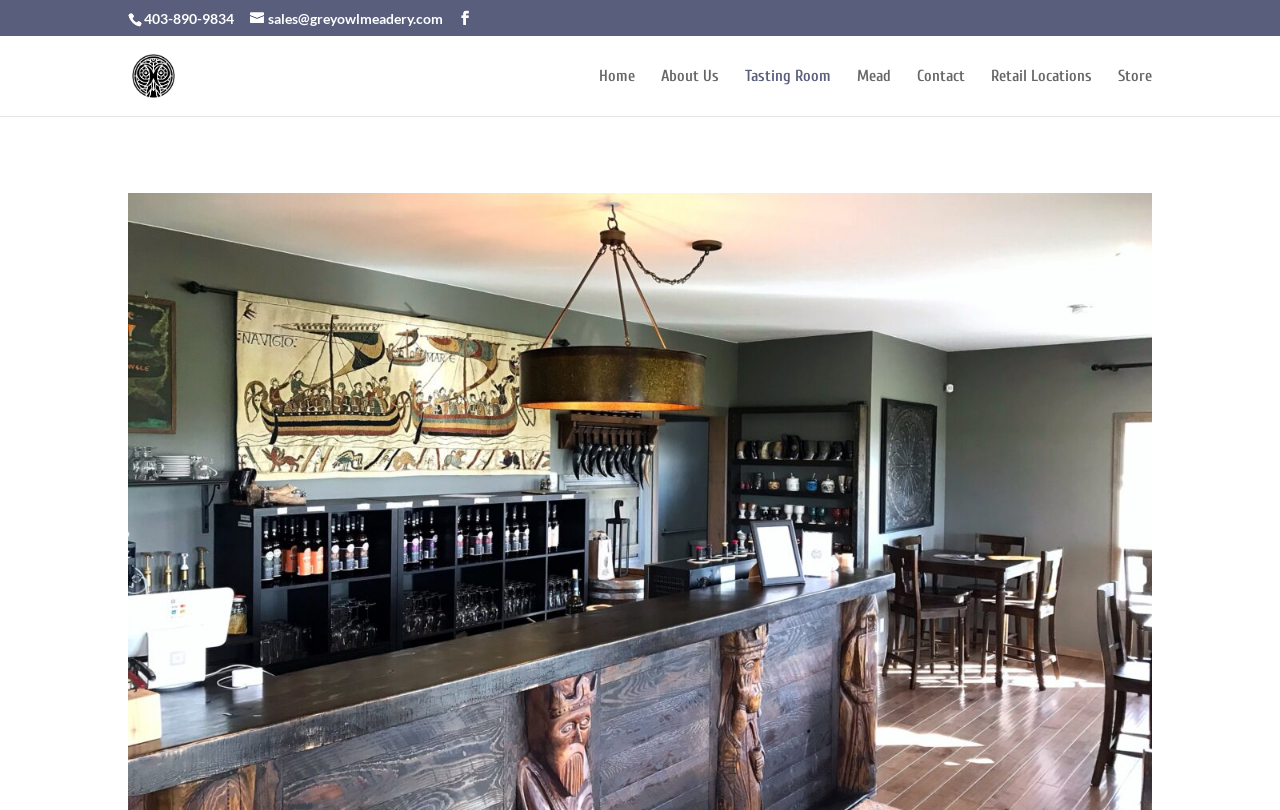What is the name of the meadery on the webpage?
Please provide a comprehensive answer based on the information in the image.

I found the name of the meadery by looking at the top section of the webpage, where I saw a link element and an image element with the text 'Grey Owl Meadery'.